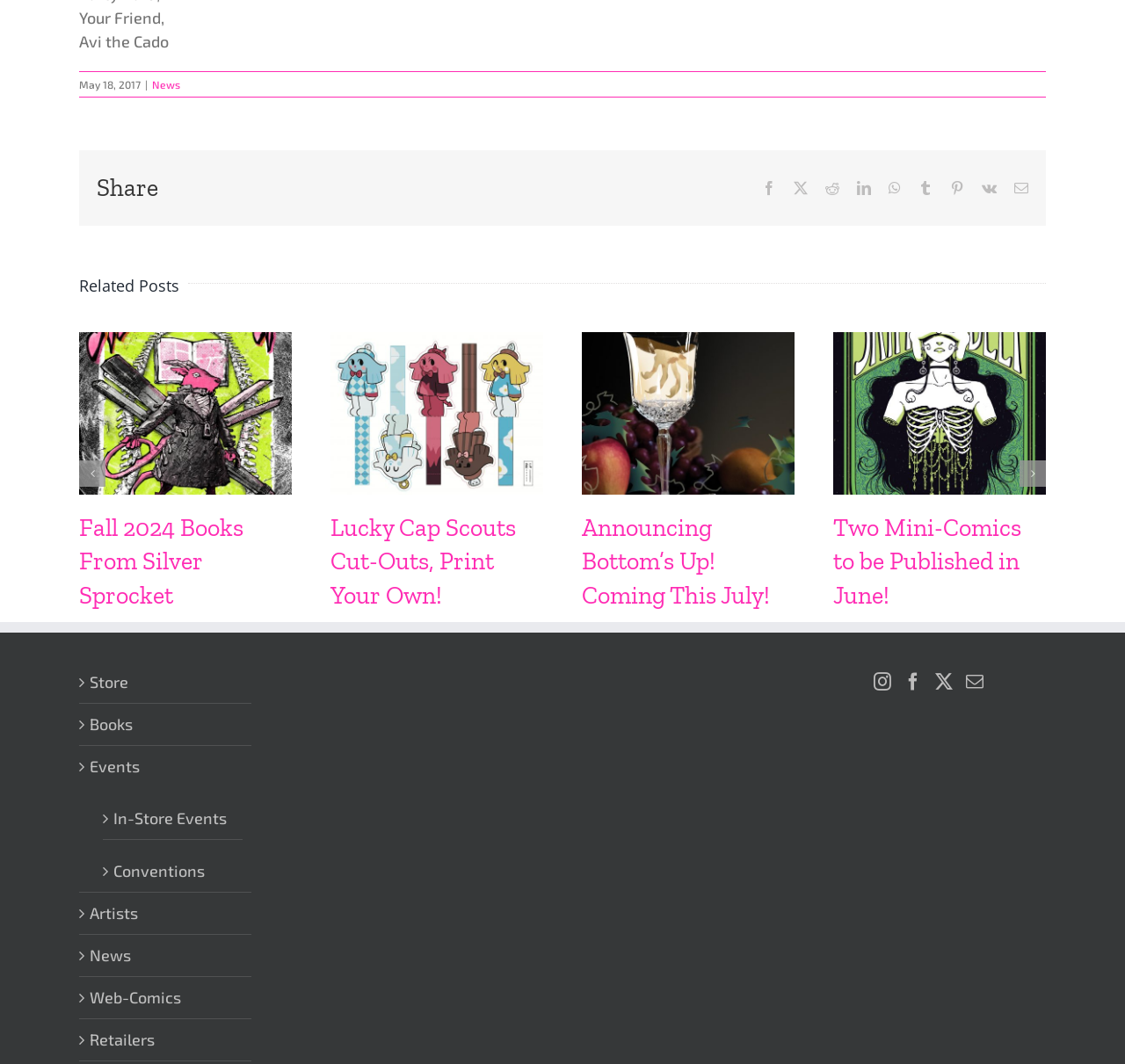What social media platforms are available?
Identify the answer in the screenshot and reply with a single word or phrase.

Instagram, Facebook, Twitter